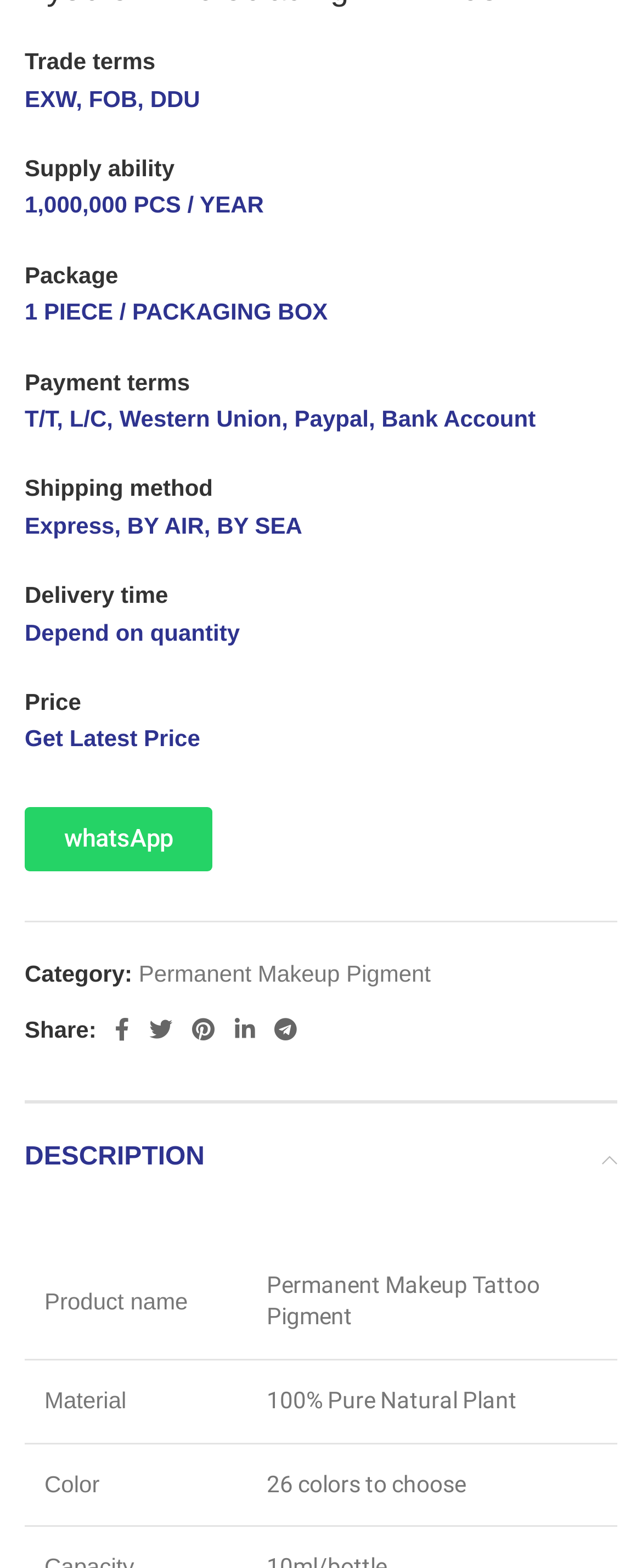What is the material of this product?
We need a detailed and exhaustive answer to the question. Please elaborate.

According to the product description, the material of this product is '100% Pure Natural Plant' which is specified in the grid cell under the 'Material' category.